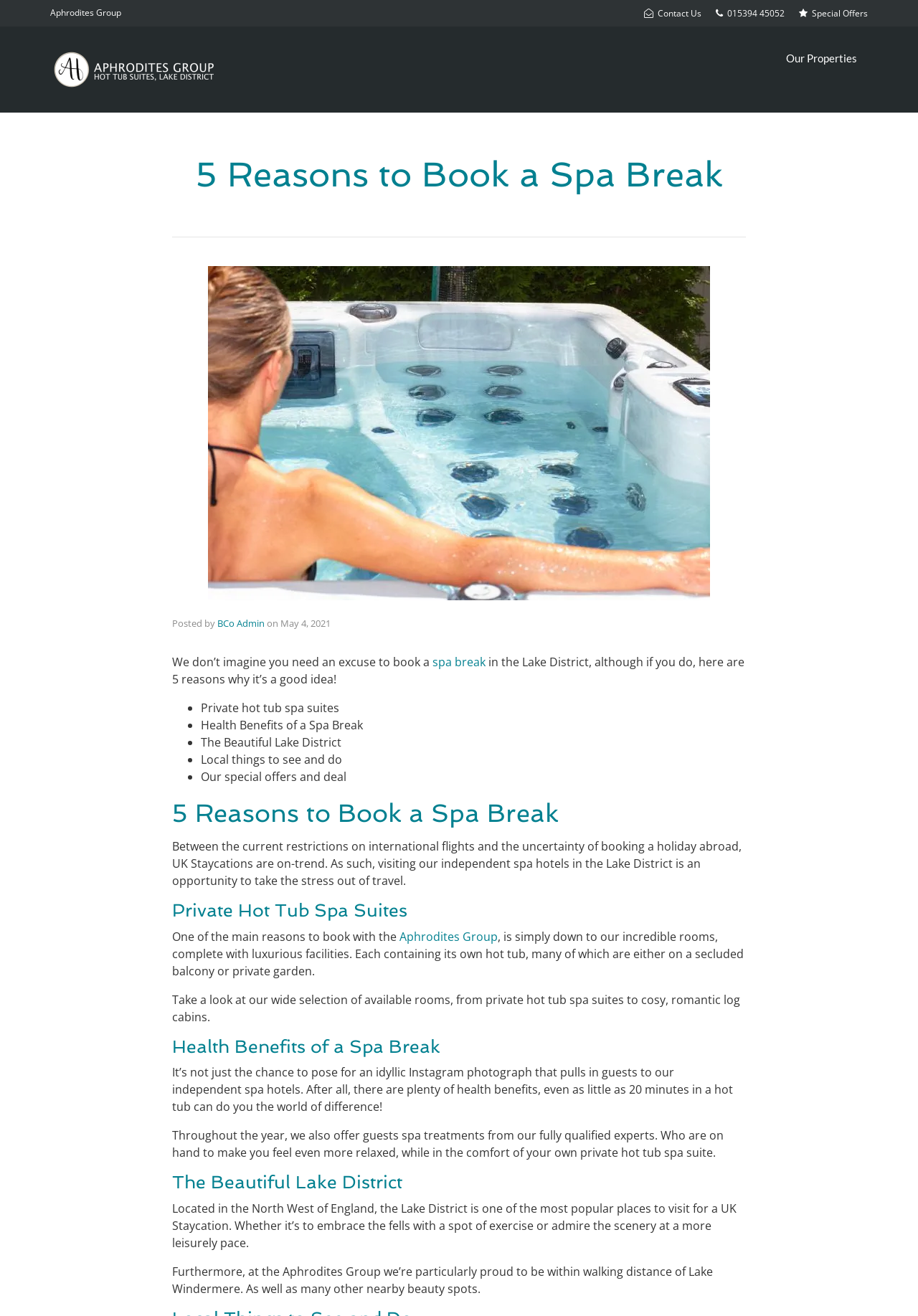Provide an in-depth caption for the elements present on the webpage.

This webpage is about booking a spa break in the Lake District, specifically highlighting 5 reasons to do so. At the top, there are three links to "Contact Us", a phone number, and "Special Offers". Below these links, there is a logo of "Aphrodites Group" with a link to "Our Properties". 

The main content of the webpage is divided into five sections, each with a heading. The first section is an introduction, explaining that one doesn't need an excuse to book a spa break in the Lake District, but if needed, here are 5 reasons why it's a good idea. 

The second section lists the 5 reasons, which are private hot tub spa suites, health benefits of a spa break, the beautiful Lake District, local things to see and do, and special offers and deals. 

The third section elaborates on the private hot tub spa suites, describing the luxurious facilities and the variety of rooms available. 

The fourth section discusses the health benefits of a spa break, including the advantages of spending time in a hot tub and the availability of spa treatments. 

The fifth section highlights the beauty of the Lake District, its popularity as a UK Staycation destination, and the proximity of the Aphrodites Group's properties to Lake Windermere and other nearby beauty spots. 

Throughout the webpage, there are several images, including a photo of a hot tub spa suite and the Aphrodites Group logo.